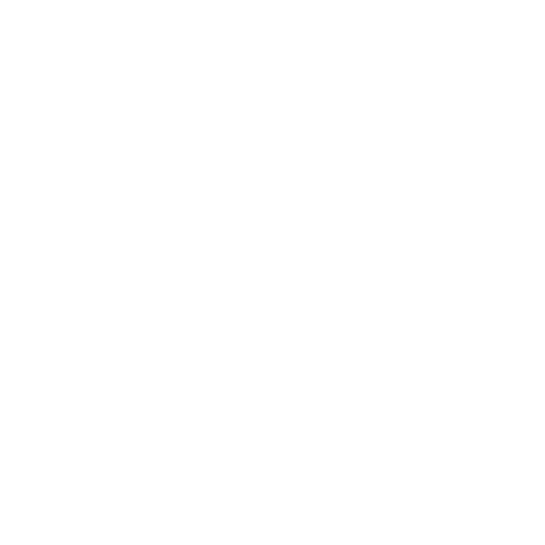Kindly respond to the following question with a single word or a brief phrase: 
Where is the Point Table available for purchase?

OK Design website